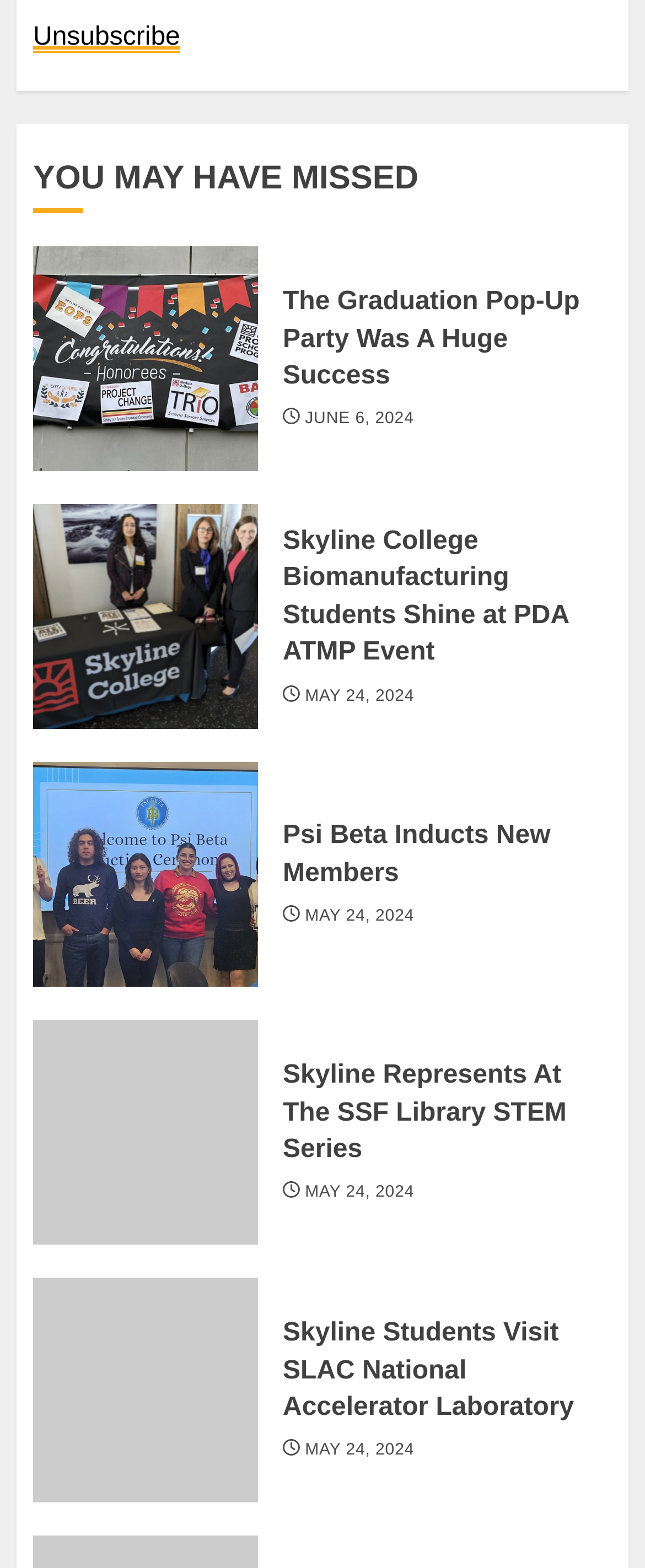Kindly determine the bounding box coordinates of the area that needs to be clicked to fulfill this instruction: "Click unsubscribe button".

[0.051, 0.014, 0.279, 0.033]